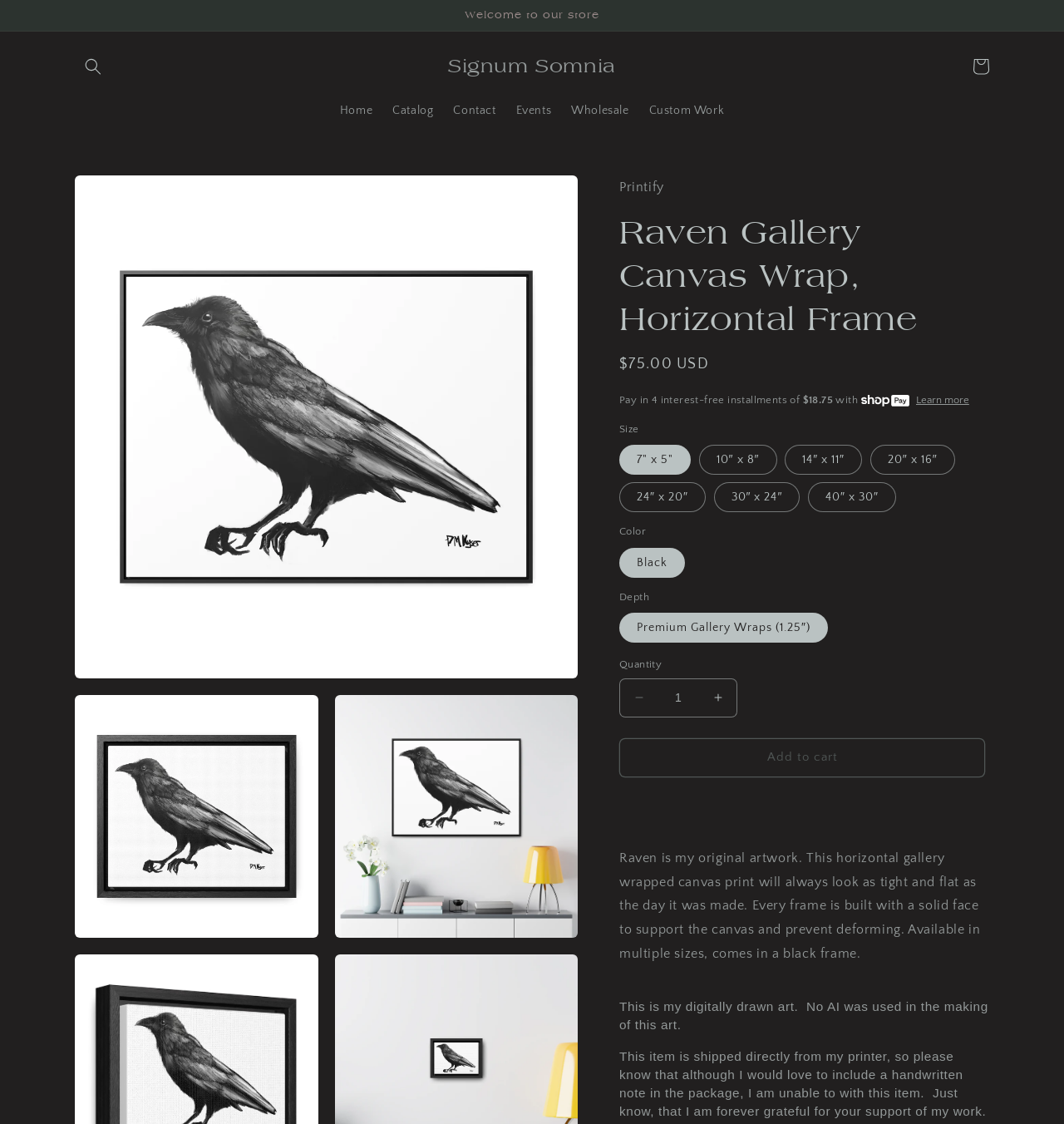What is the price of the artwork?
Please provide a single word or phrase in response based on the screenshot.

$75.00 USD